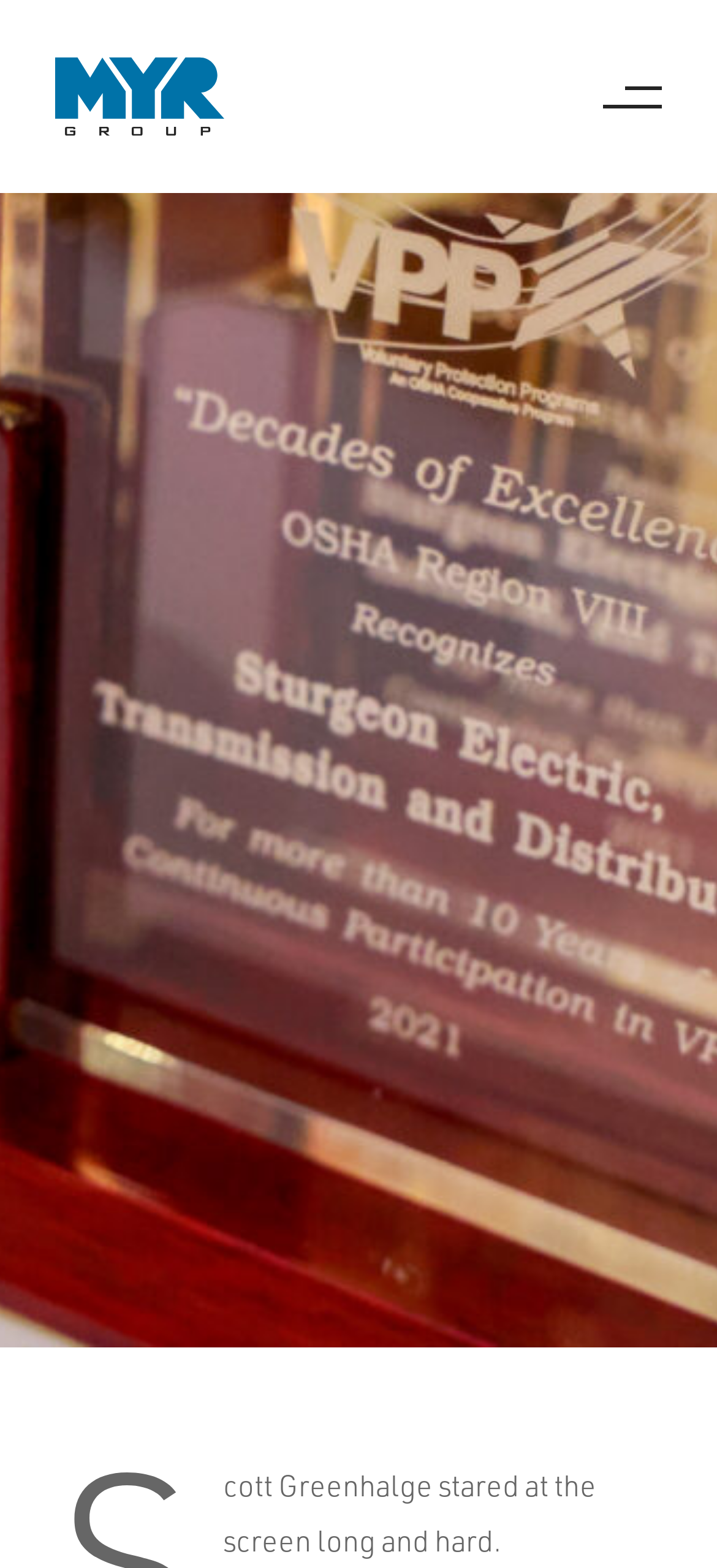What is the company name?
Using the image provided, answer with just one word or phrase.

MYR Group